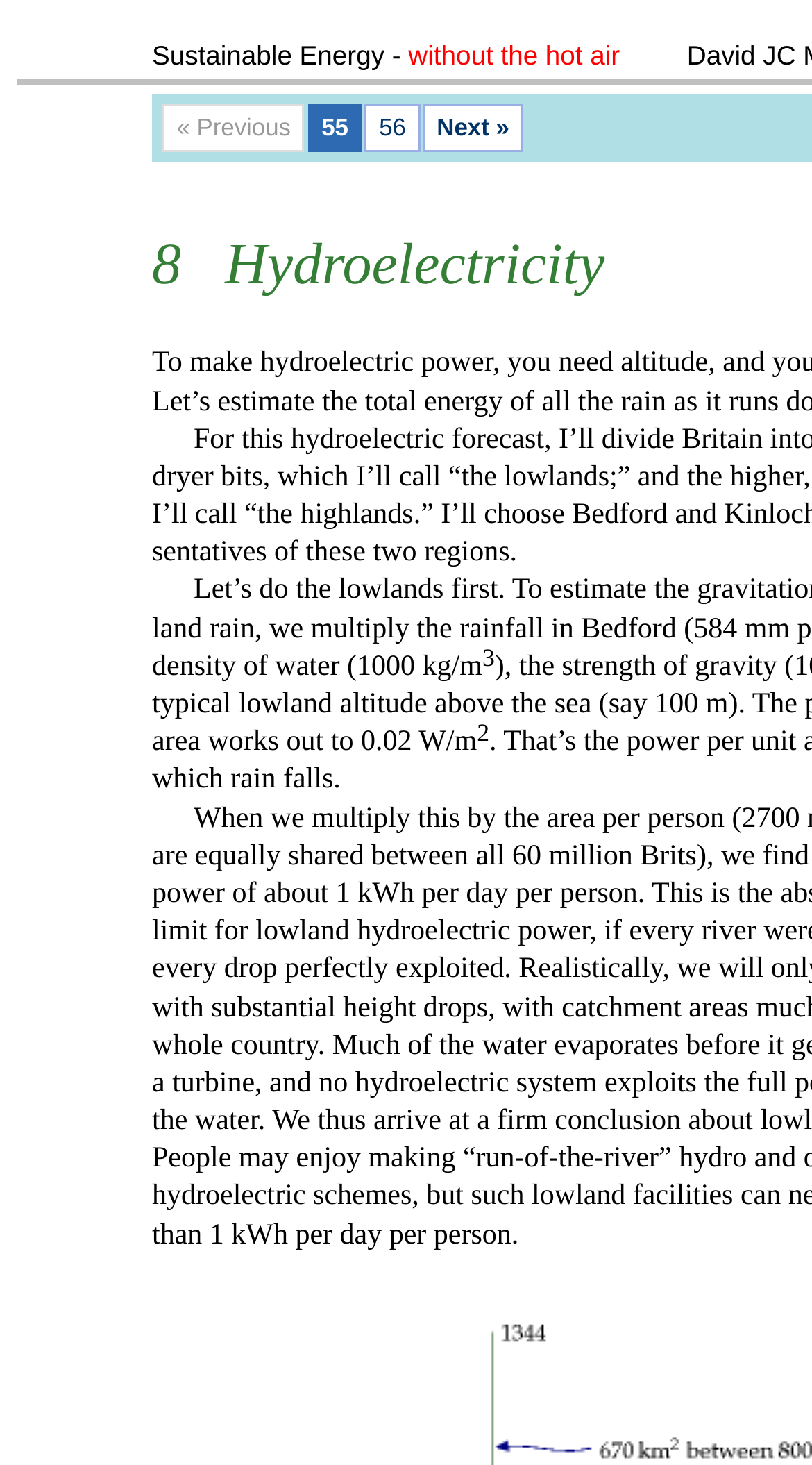Using the description: "Next »", determine the UI element's bounding box coordinates. Ensure the coordinates are in the format of four float numbers between 0 and 1, i.e., [left, top, right, bottom].

[0.52, 0.071, 0.645, 0.104]